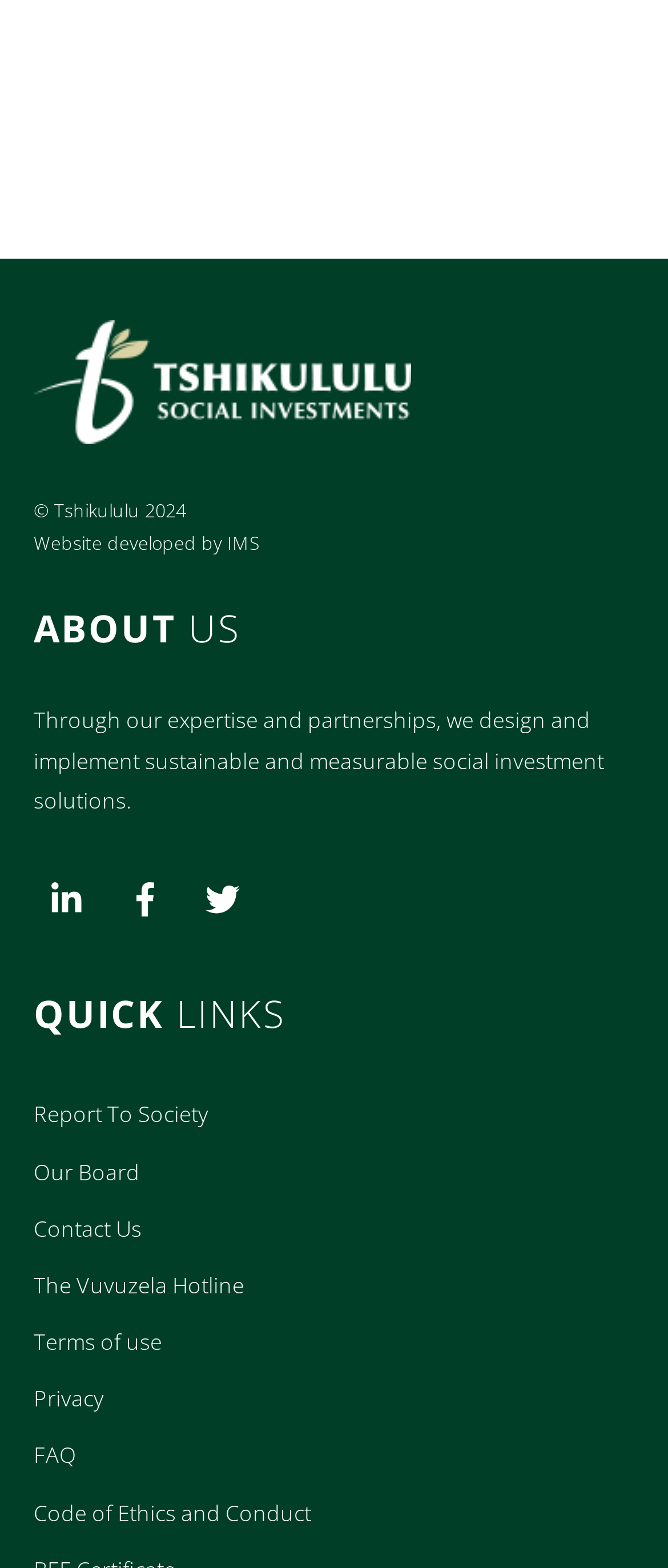Please identify the bounding box coordinates of the element's region that needs to be clicked to fulfill the following instruction: "Visit the LinkedIn page". The bounding box coordinates should consist of four float numbers between 0 and 1, i.e., [left, top, right, bottom].

[0.05, 0.562, 0.153, 0.58]